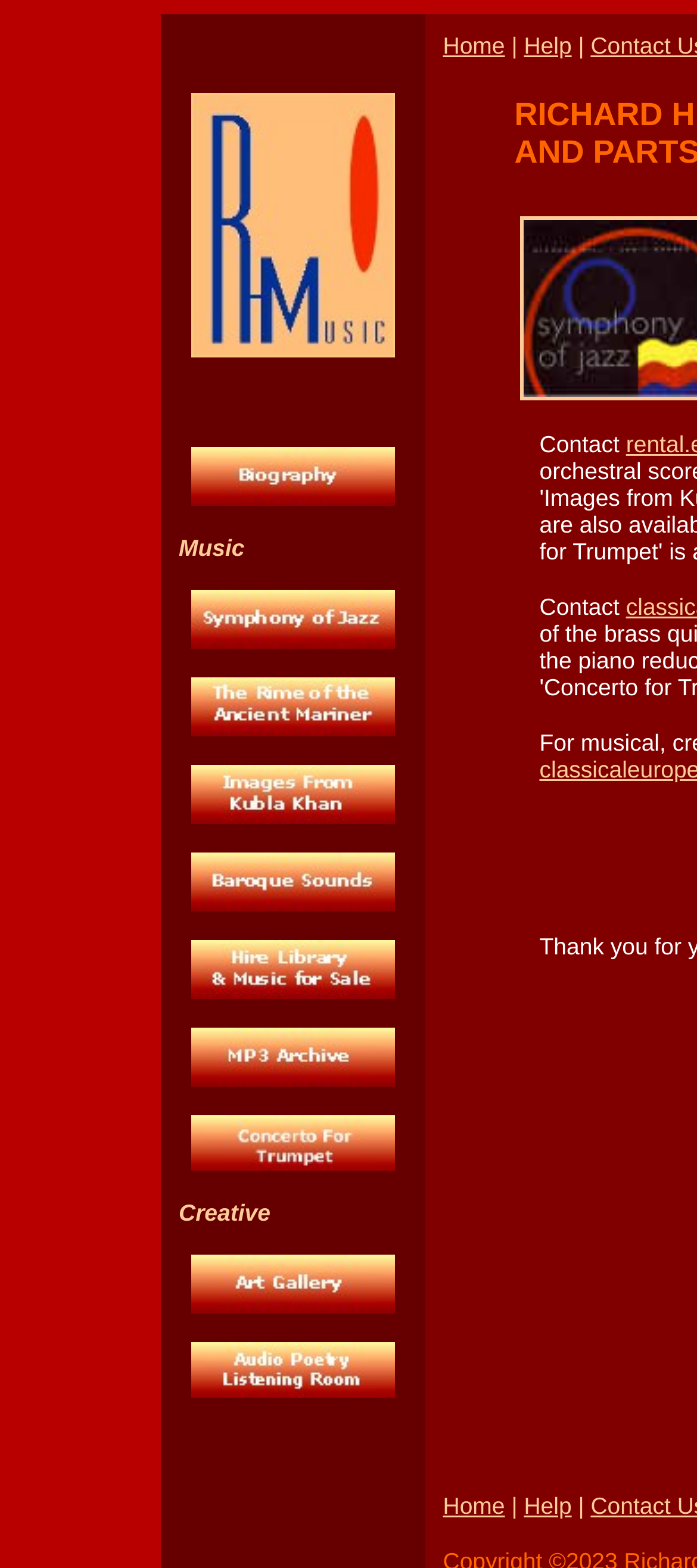How many static text elements are on the webpage?
Please provide a single word or phrase as your answer based on the image.

4